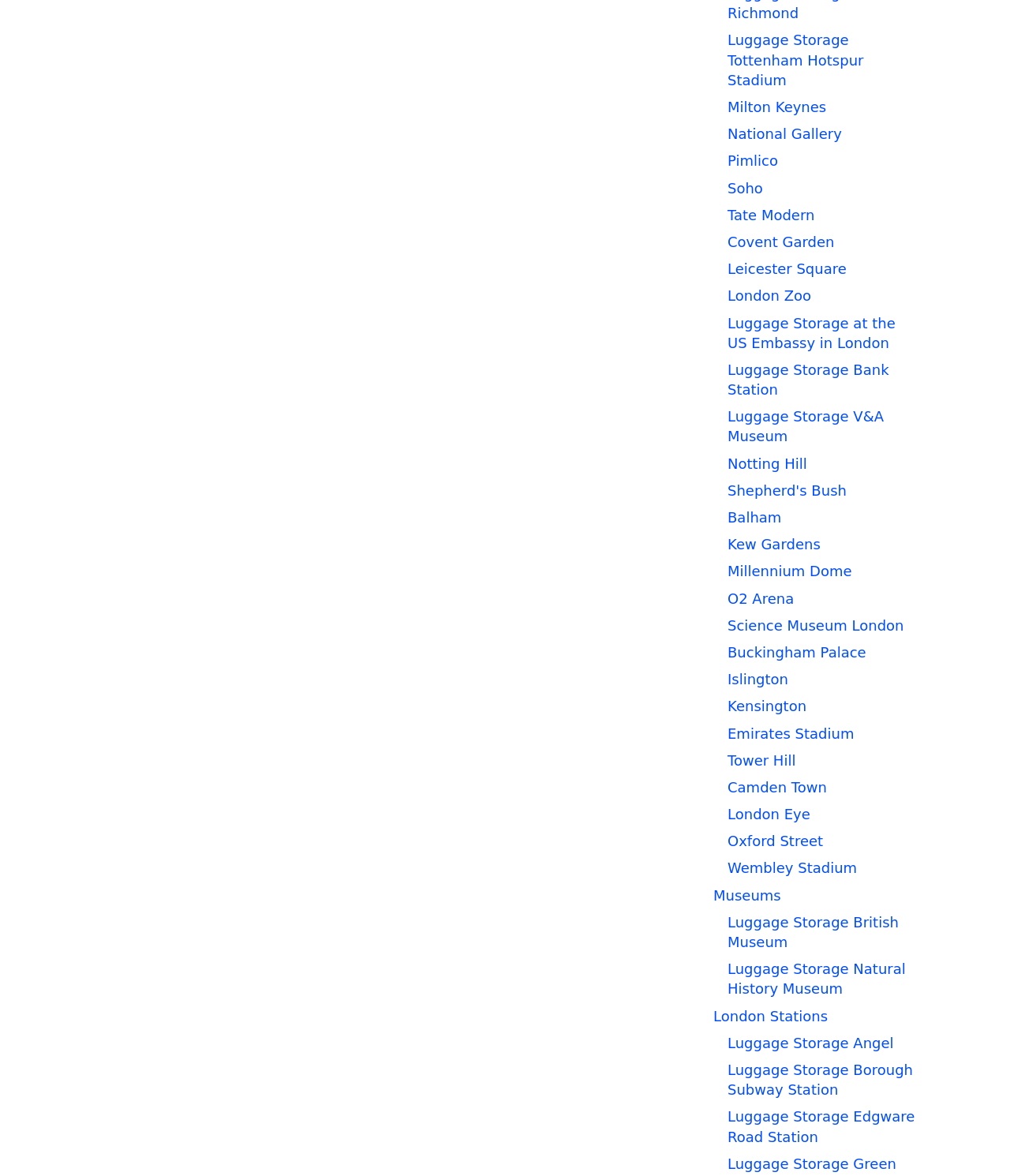Identify the bounding box coordinates of the HTML element based on this description: "Luggage Storage V&A Museum".

[0.72, 0.347, 0.875, 0.378]